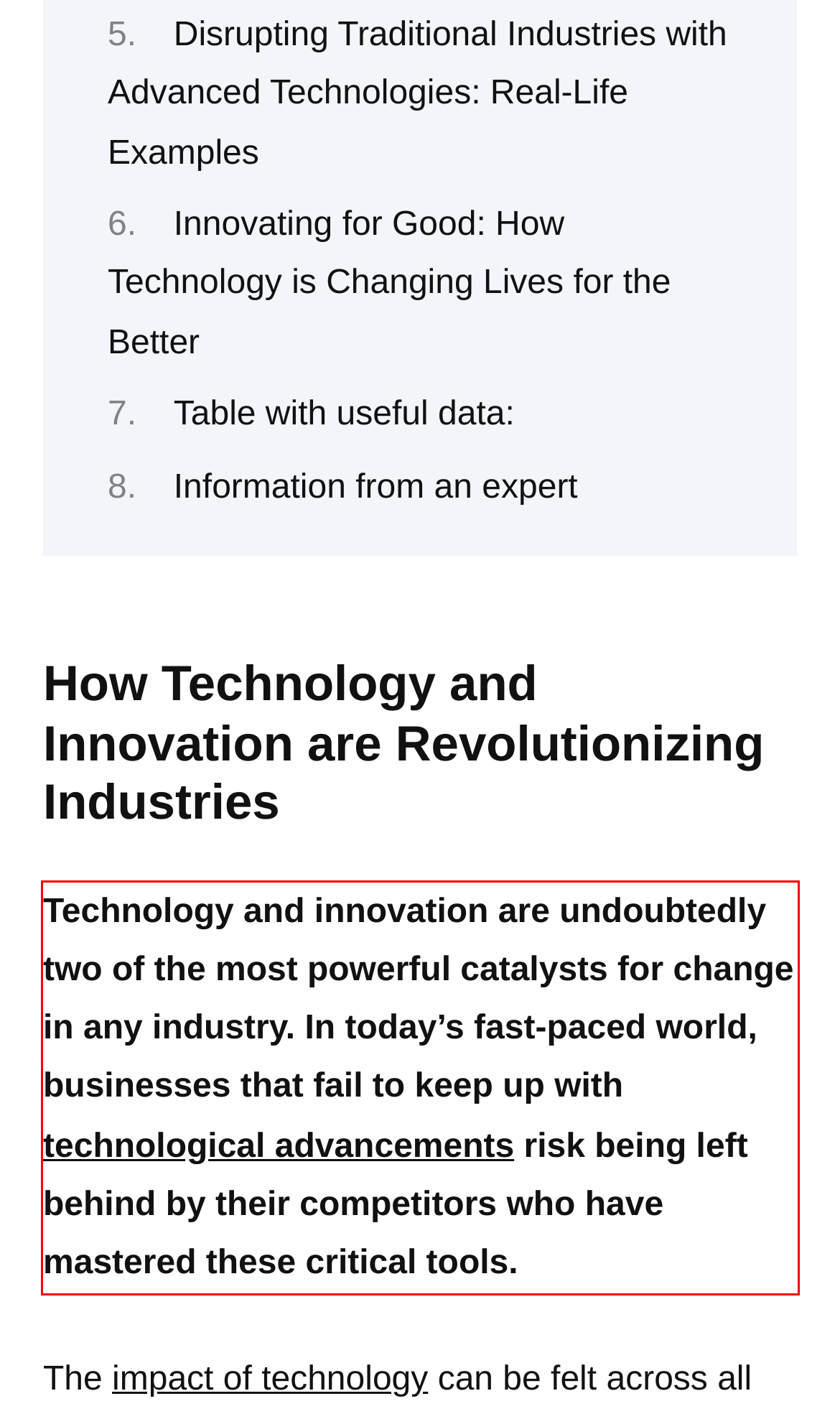From the screenshot of the webpage, locate the red bounding box and extract the text contained within that area.

Technology and innovation are undoubtedly two of the most powerful catalysts for change in any industry. In today’s fast-paced world, businesses that fail to keep up with technological advancements risk being left behind by their competitors who have mastered these critical tools.